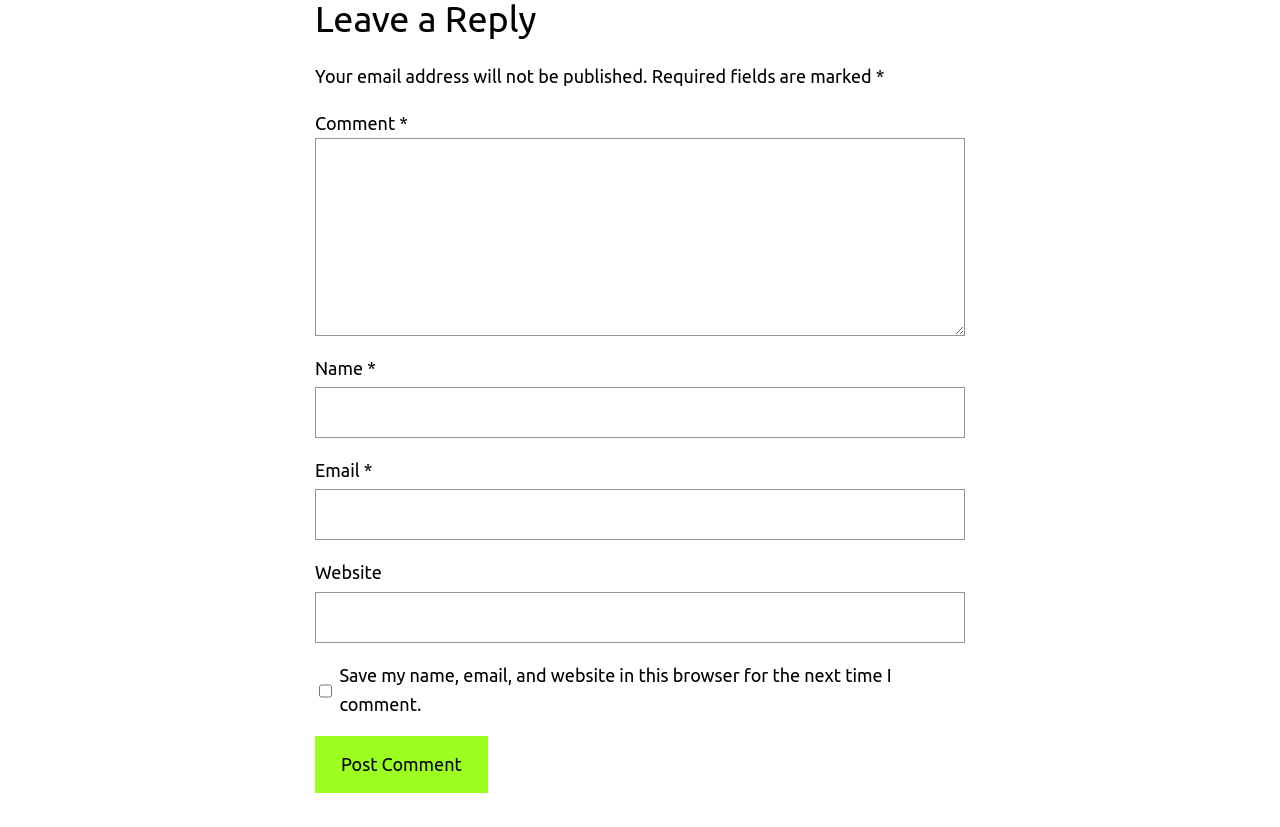Use a single word or phrase to respond to the question:
What is the purpose of the checkbox?

Save comment info